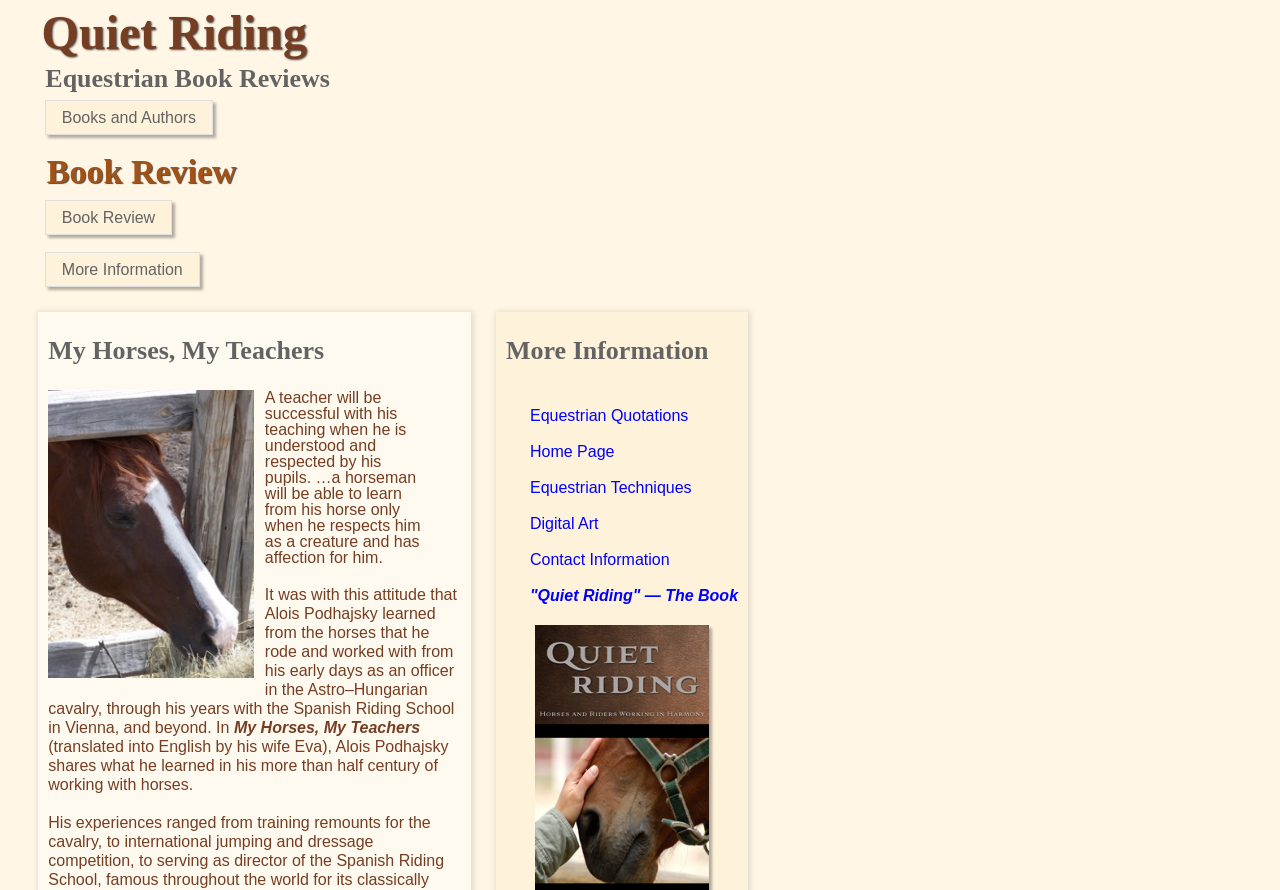Answer with a single word or phrase: 
What is the name of the horse in the image?

Snoopy